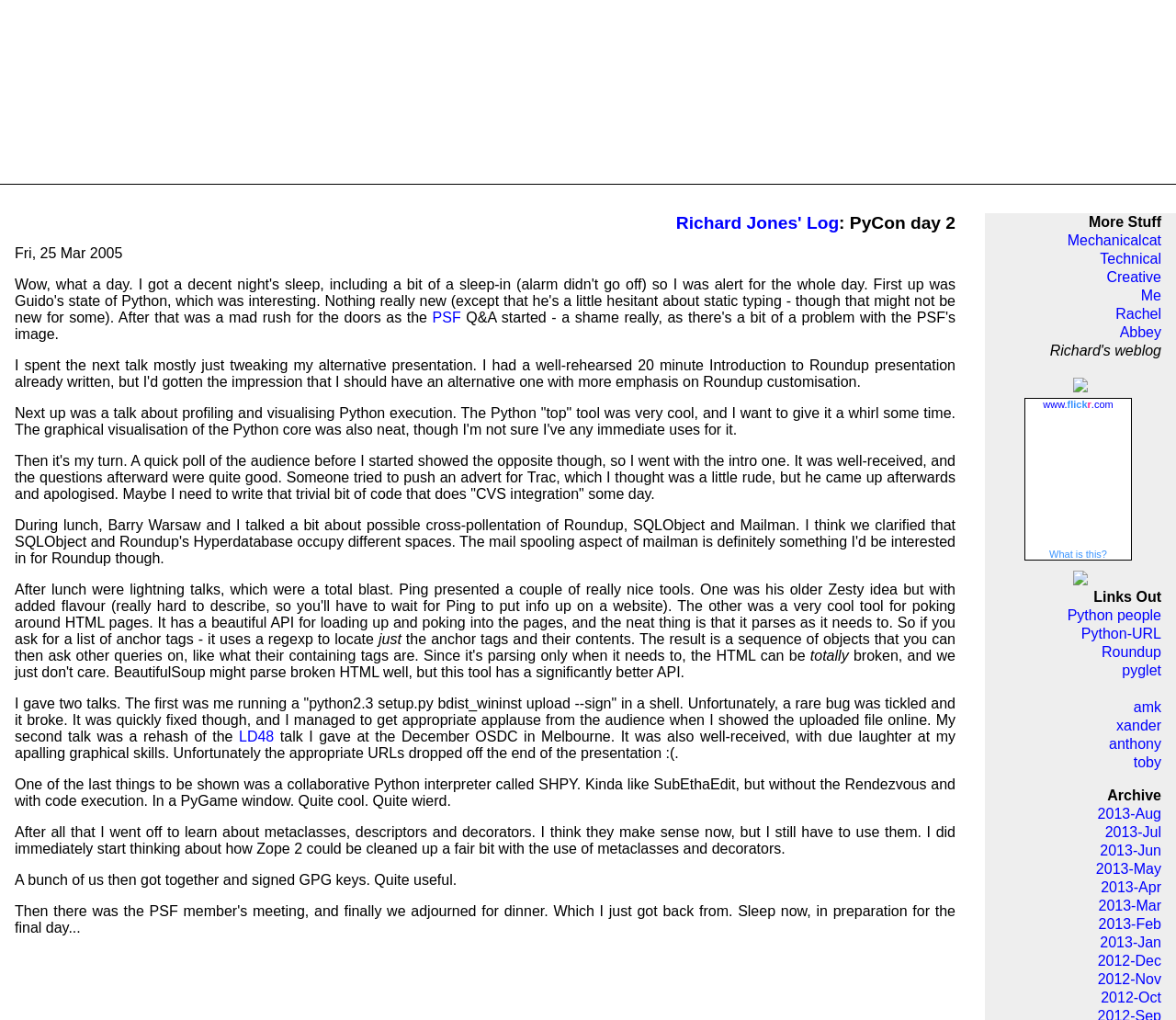Locate the bounding box coordinates of the area to click to fulfill this instruction: "Check out PyCon day 2 archive". The bounding box should be presented as four float numbers between 0 and 1, in the order [left, top, right, bottom].

[0.942, 0.772, 0.988, 0.787]